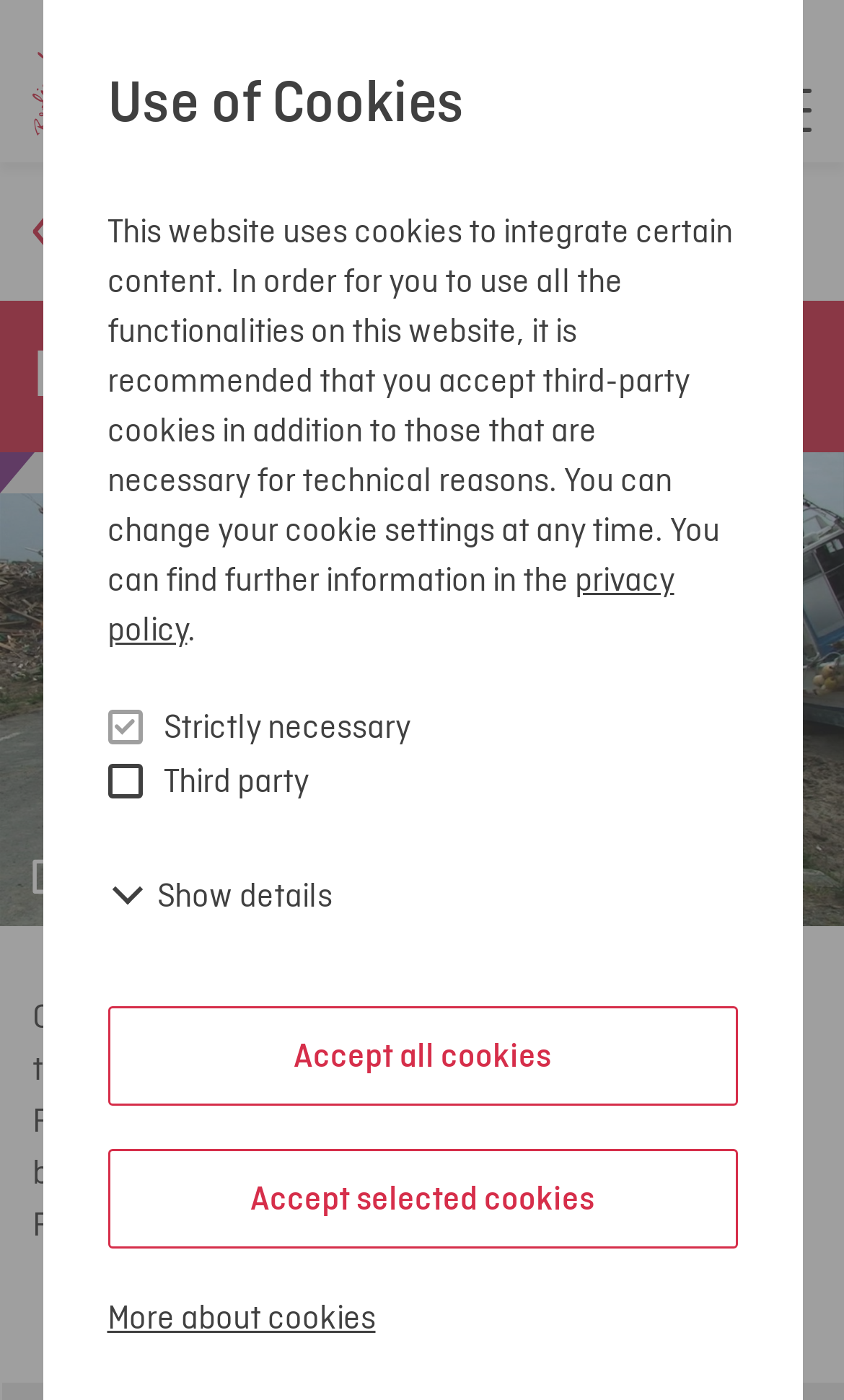Determine the bounding box coordinates of the area to click in order to meet this instruction: "Search on the page".

None